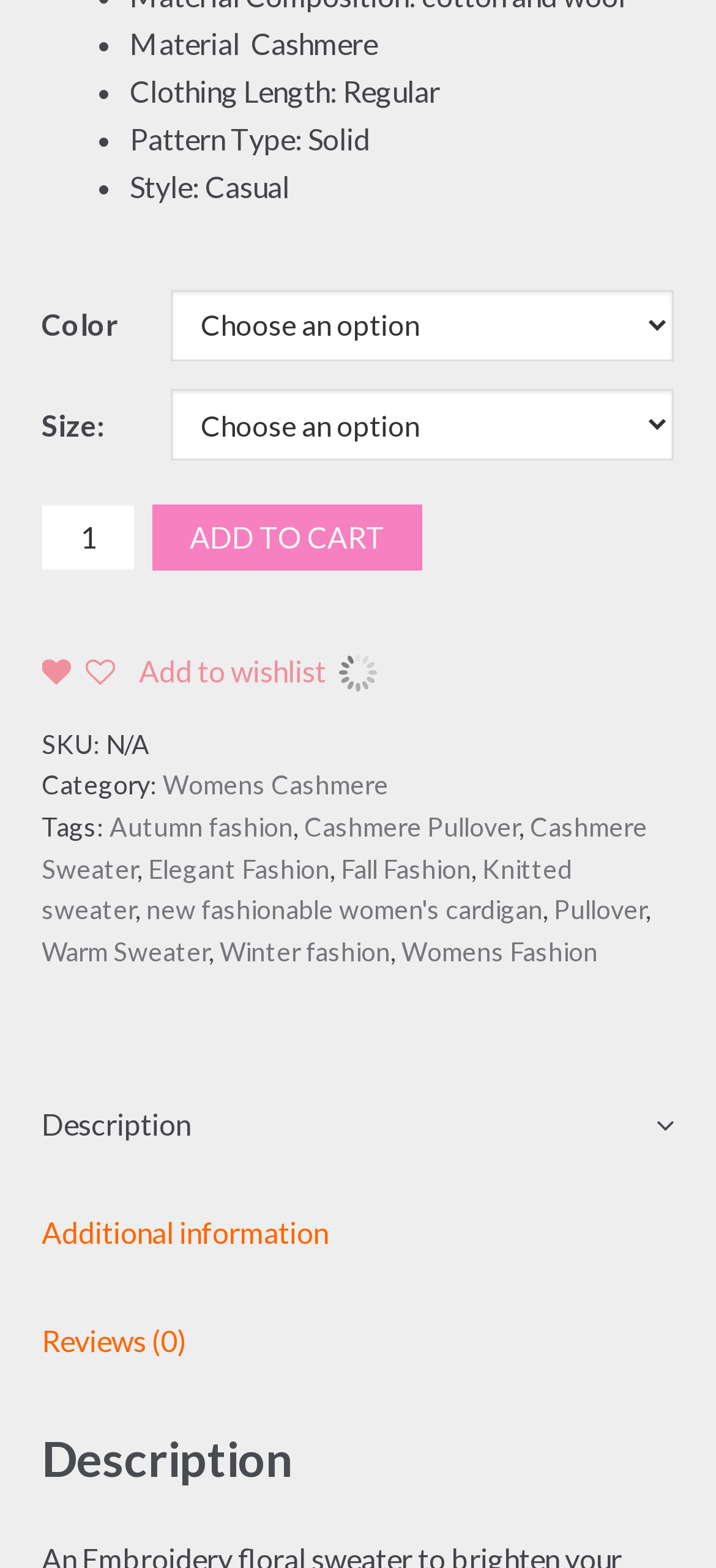What are the available tabs on the webpage?
Use the image to give a comprehensive and detailed response to the question.

The webpage has a tab list with three tabs: 'Description', 'Additional information', and 'Reviews (0)'. These tabs are likely to provide more information about the product.